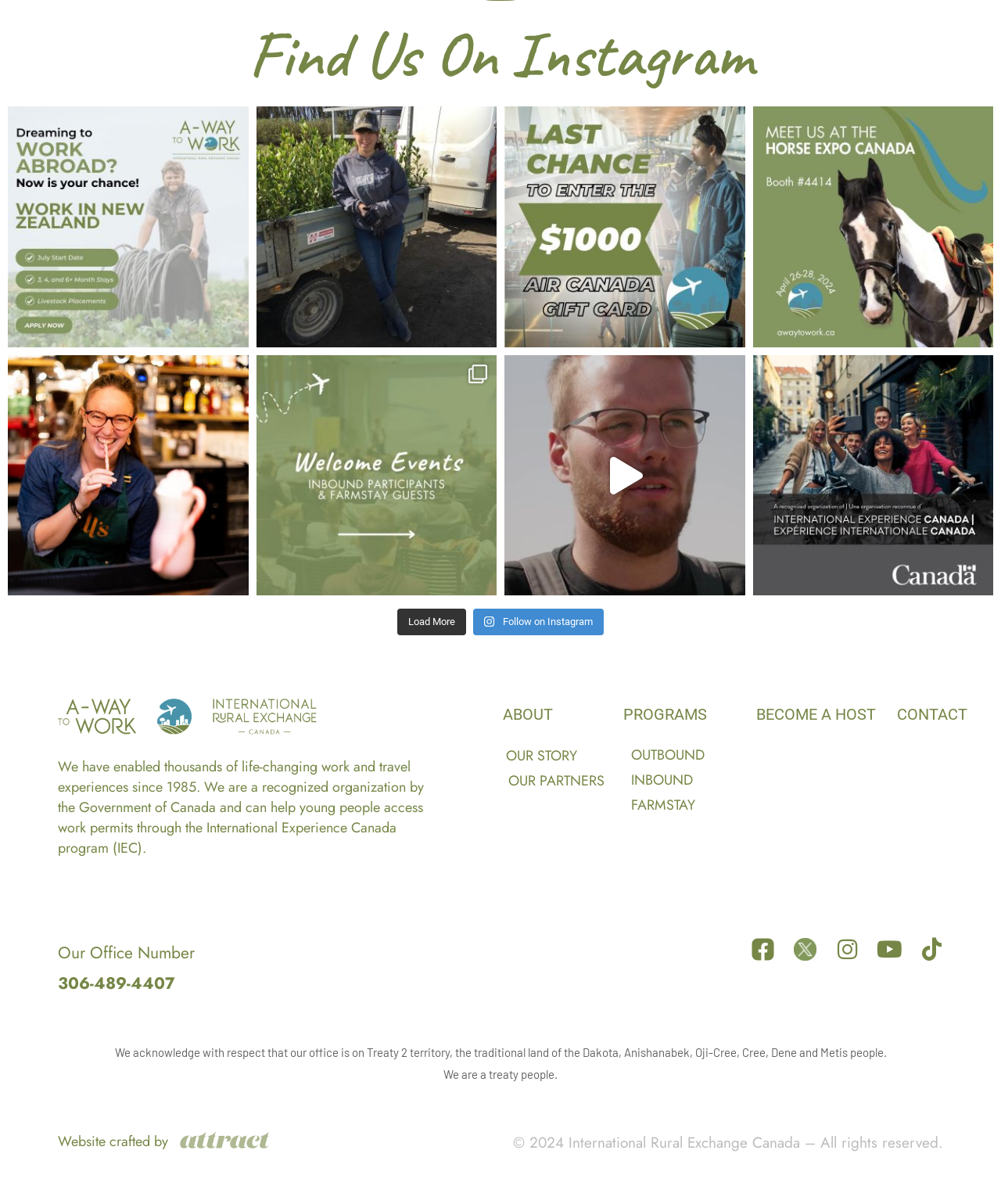Find the bounding box coordinates for the UI element whose description is: "Instagram". The coordinates should be four float numbers between 0 and 1, in the format [left, top, right, bottom].

[0.835, 0.779, 0.858, 0.798]